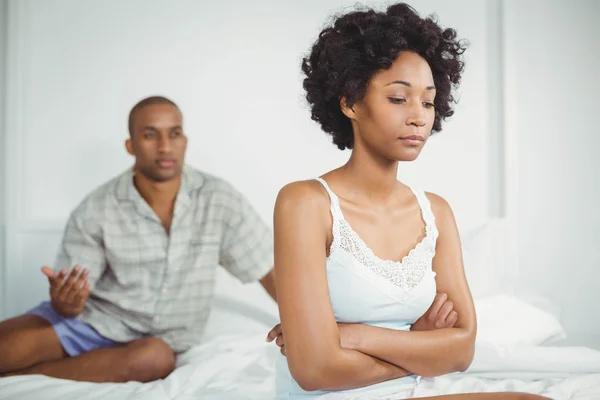Please answer the following question using a single word or phrase: 
What is the mood of the scene?

Tense